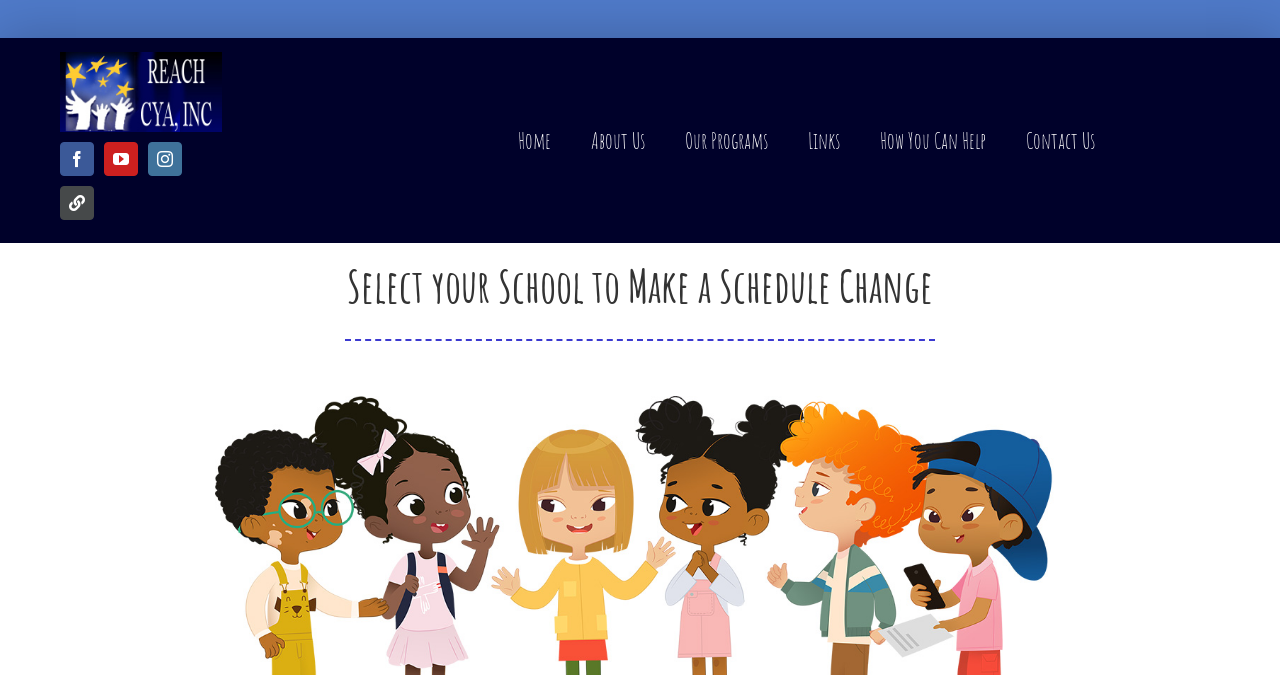Give a succinct answer to this question in a single word or phrase: 
What is the purpose of the online schedule change form?

To inform REACH if not attending